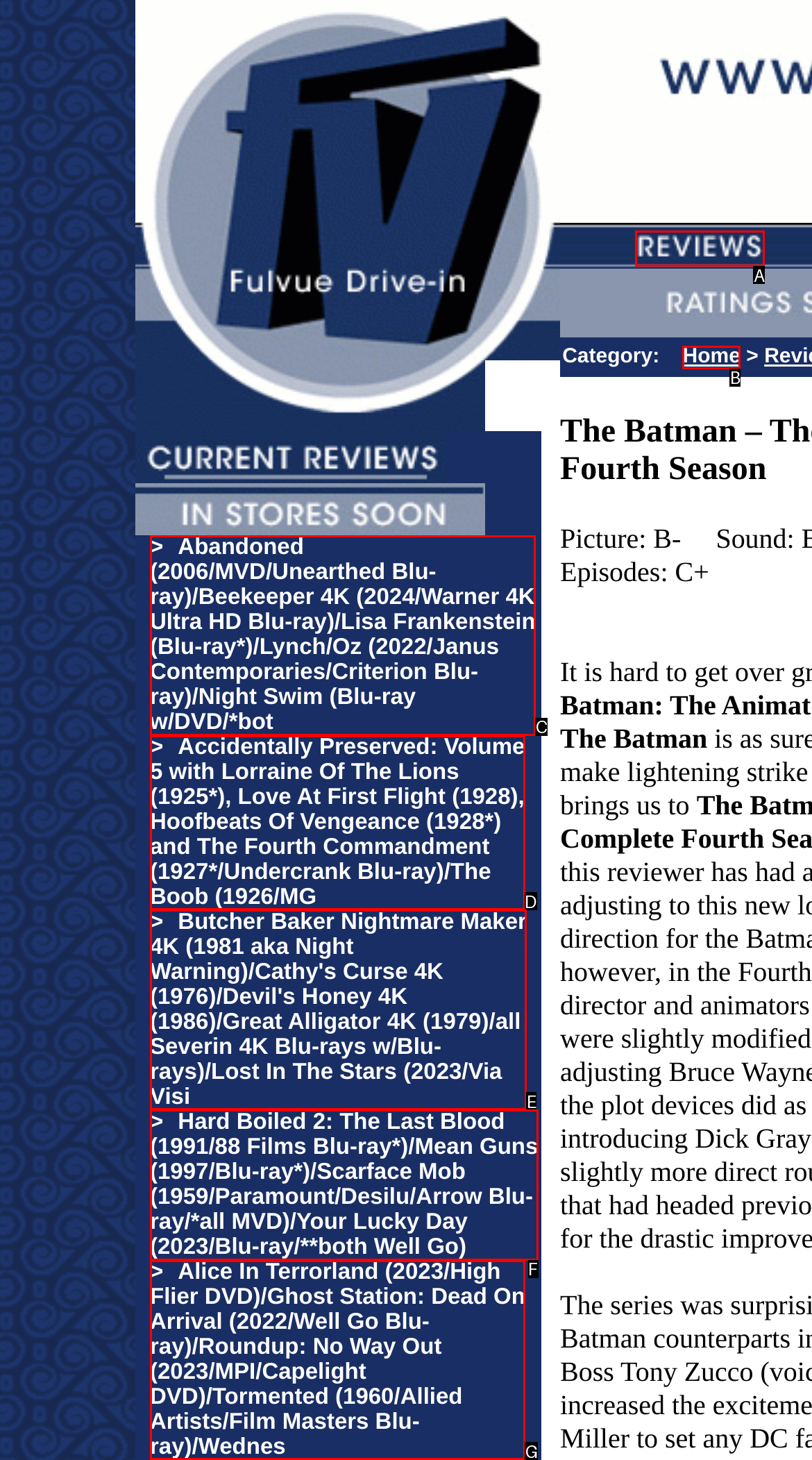Find the option that matches this description: alt="DVD Reviews, SACD Reviews"
Provide the corresponding letter directly.

A